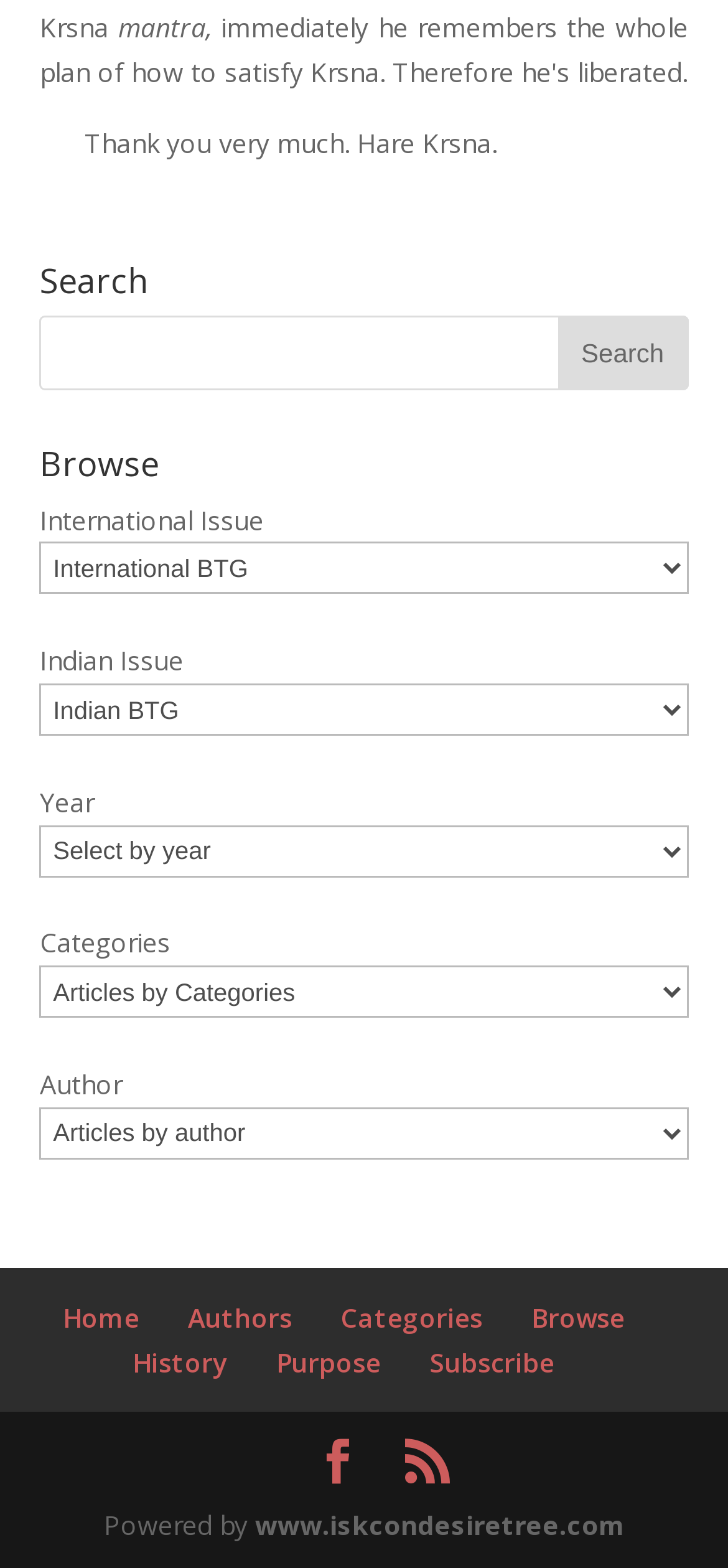Please find the bounding box coordinates of the section that needs to be clicked to achieve this instruction: "Search for something".

[0.055, 0.201, 0.945, 0.248]